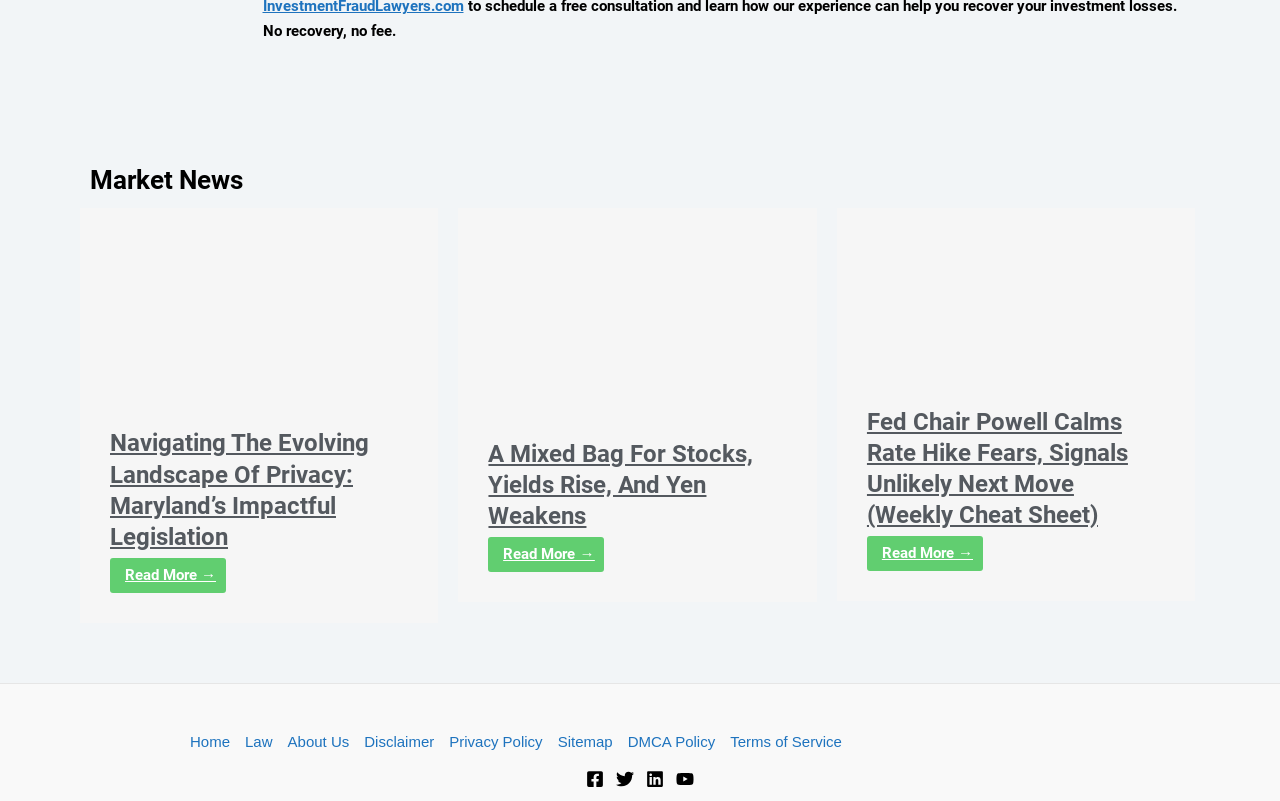Please identify the bounding box coordinates of the area that needs to be clicked to follow this instruction: "Read about Navigating the Evolving Landscape of Privacy".

[0.086, 0.536, 0.288, 0.688]